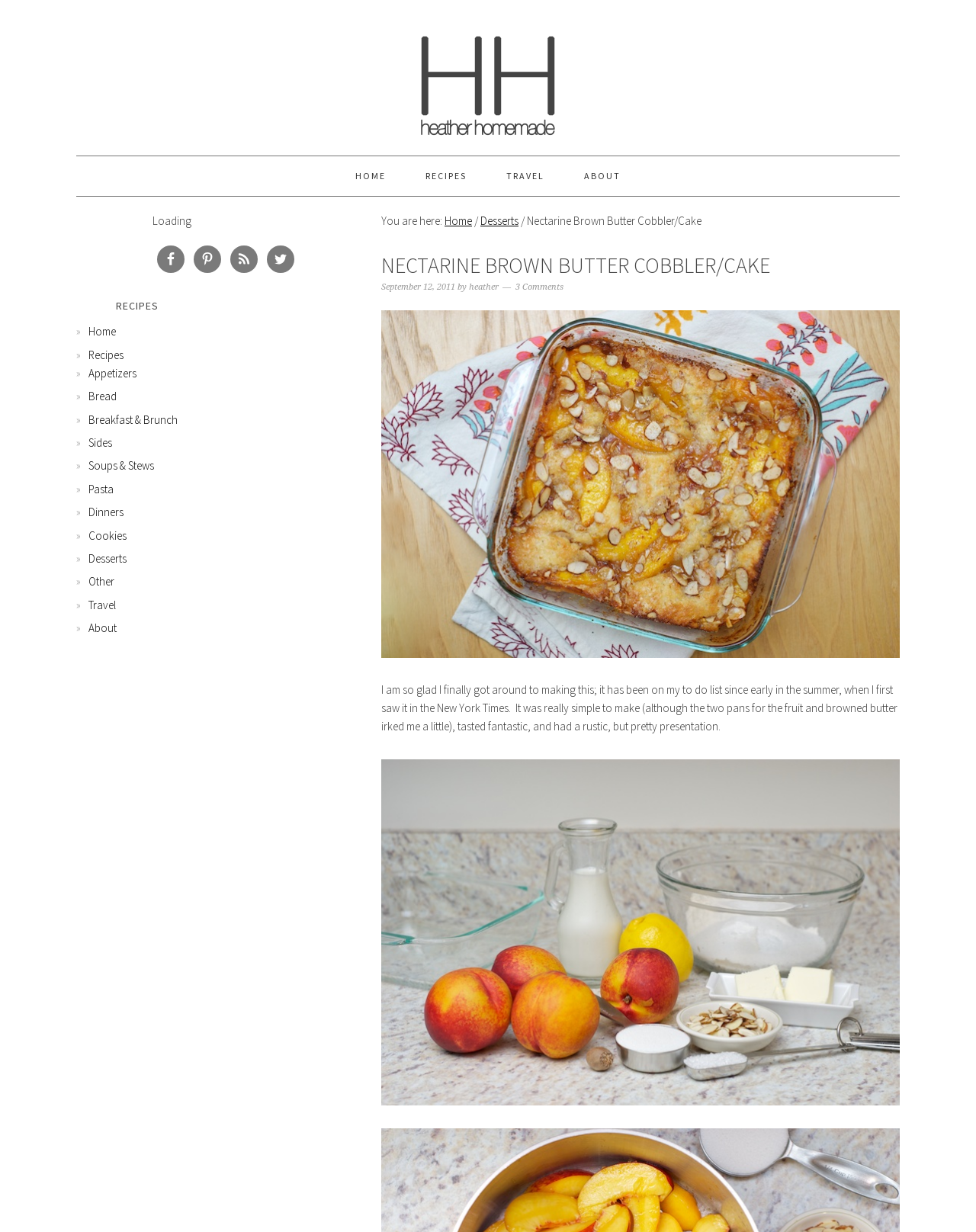Answer the question using only one word or a concise phrase: How many comments does the current recipe have?

3